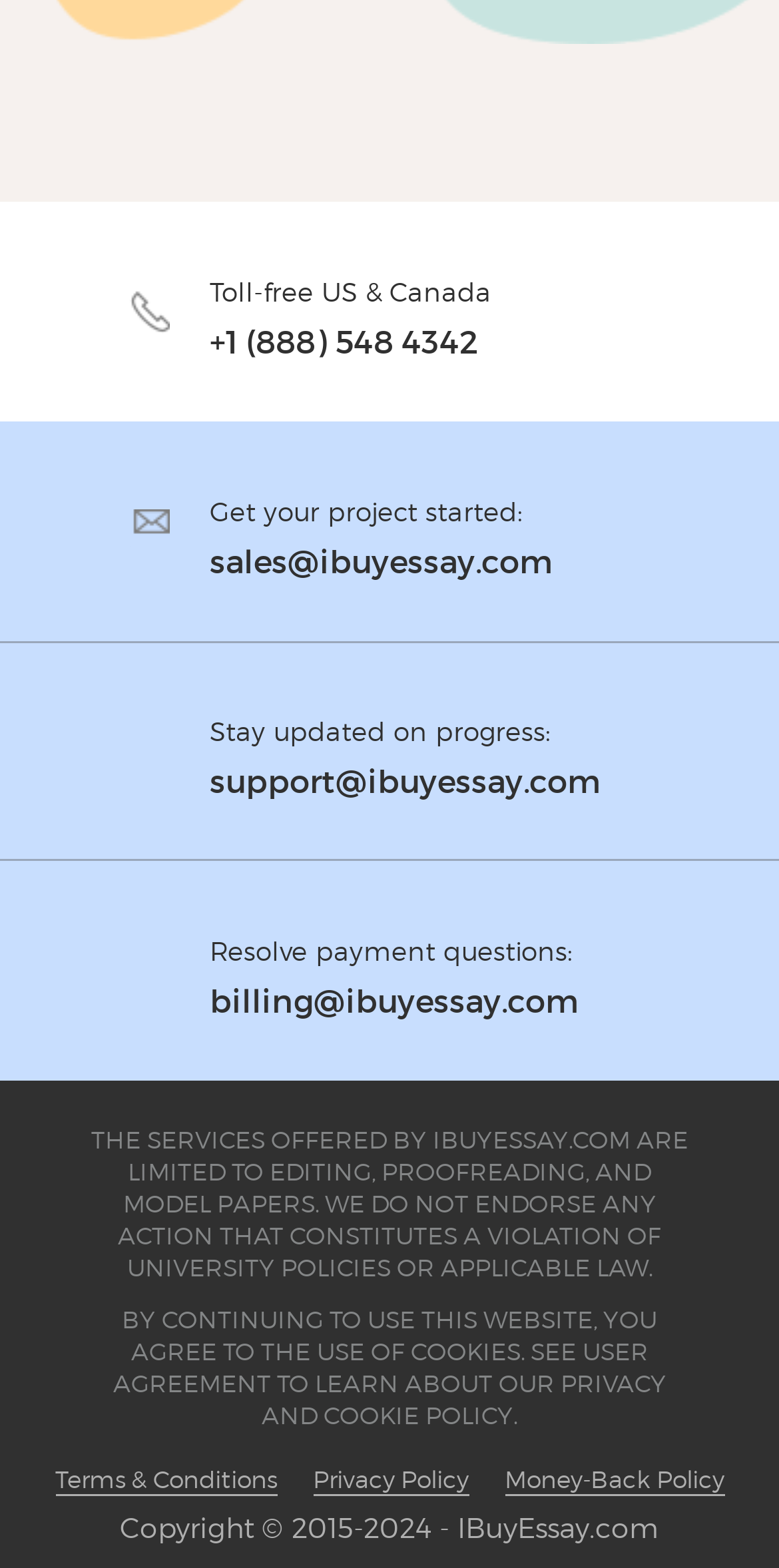What is the copyright year range of the website?
Based on the image content, provide your answer in one word or a short phrase.

2015-2024